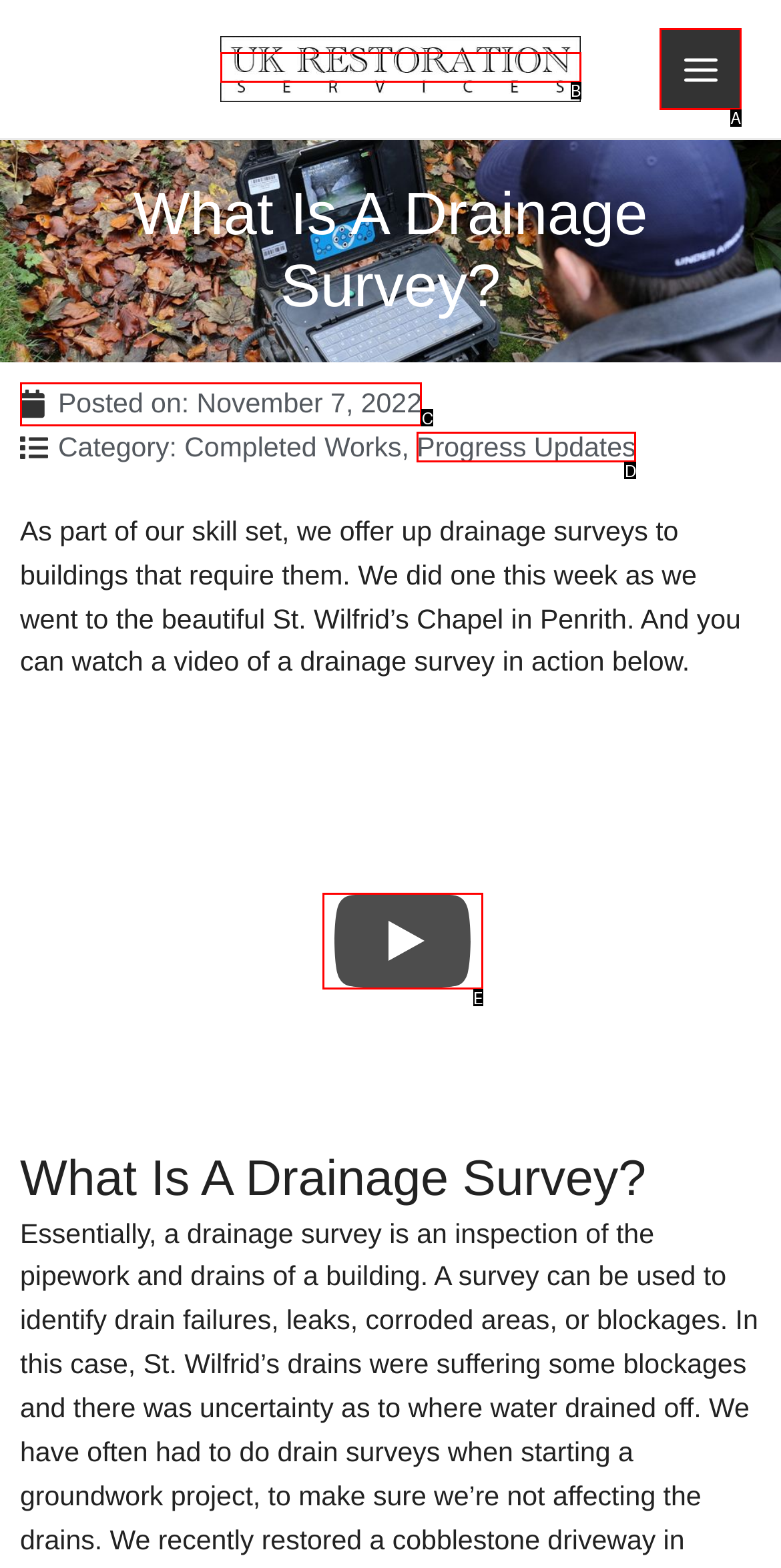Select the letter that corresponds to this element description: alt="UKRS website Logo"
Answer with the letter of the correct option directly.

B